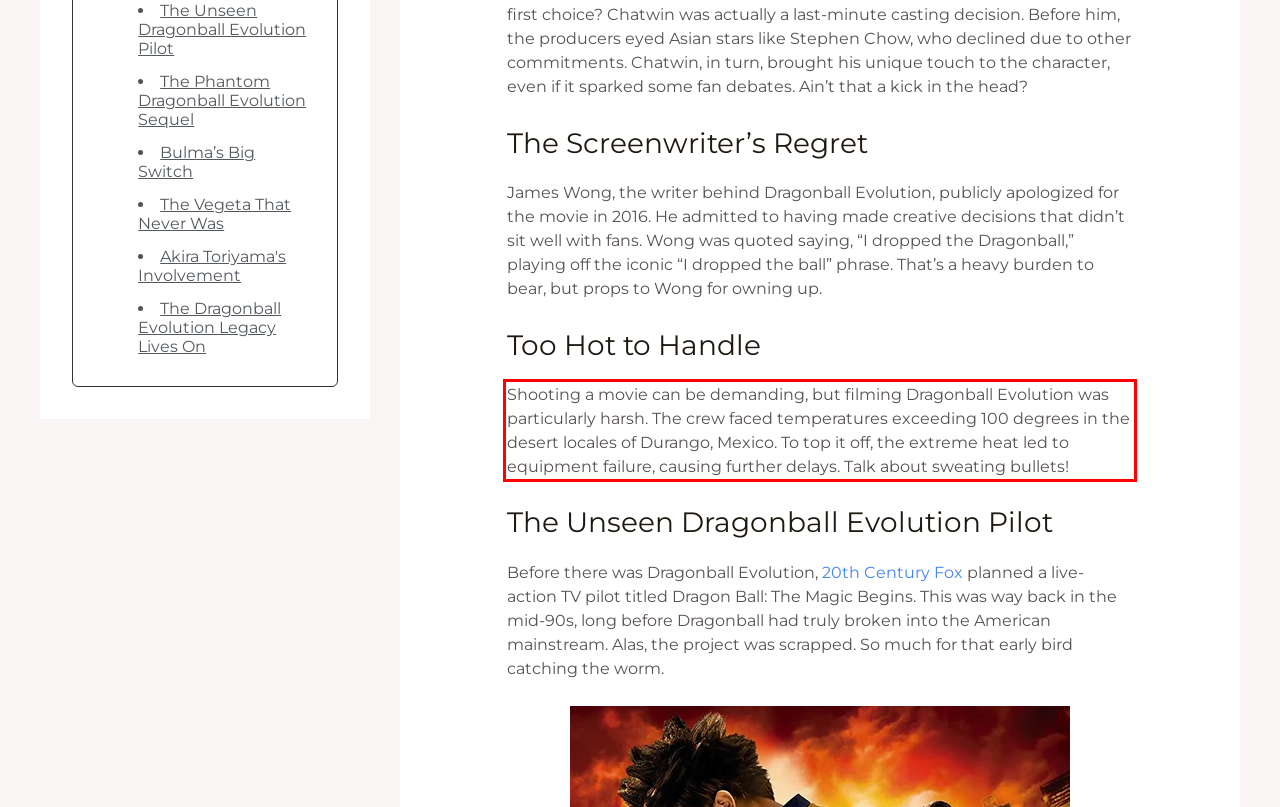Identify the text inside the red bounding box on the provided webpage screenshot by performing OCR.

Shooting a movie can be demanding, but filming Dragonball Evolution was particularly harsh. The crew faced temperatures exceeding 100 degrees in the desert locales of Durango, Mexico. To top it off, the extreme heat led to equipment failure, causing further delays. Talk about sweating bullets!